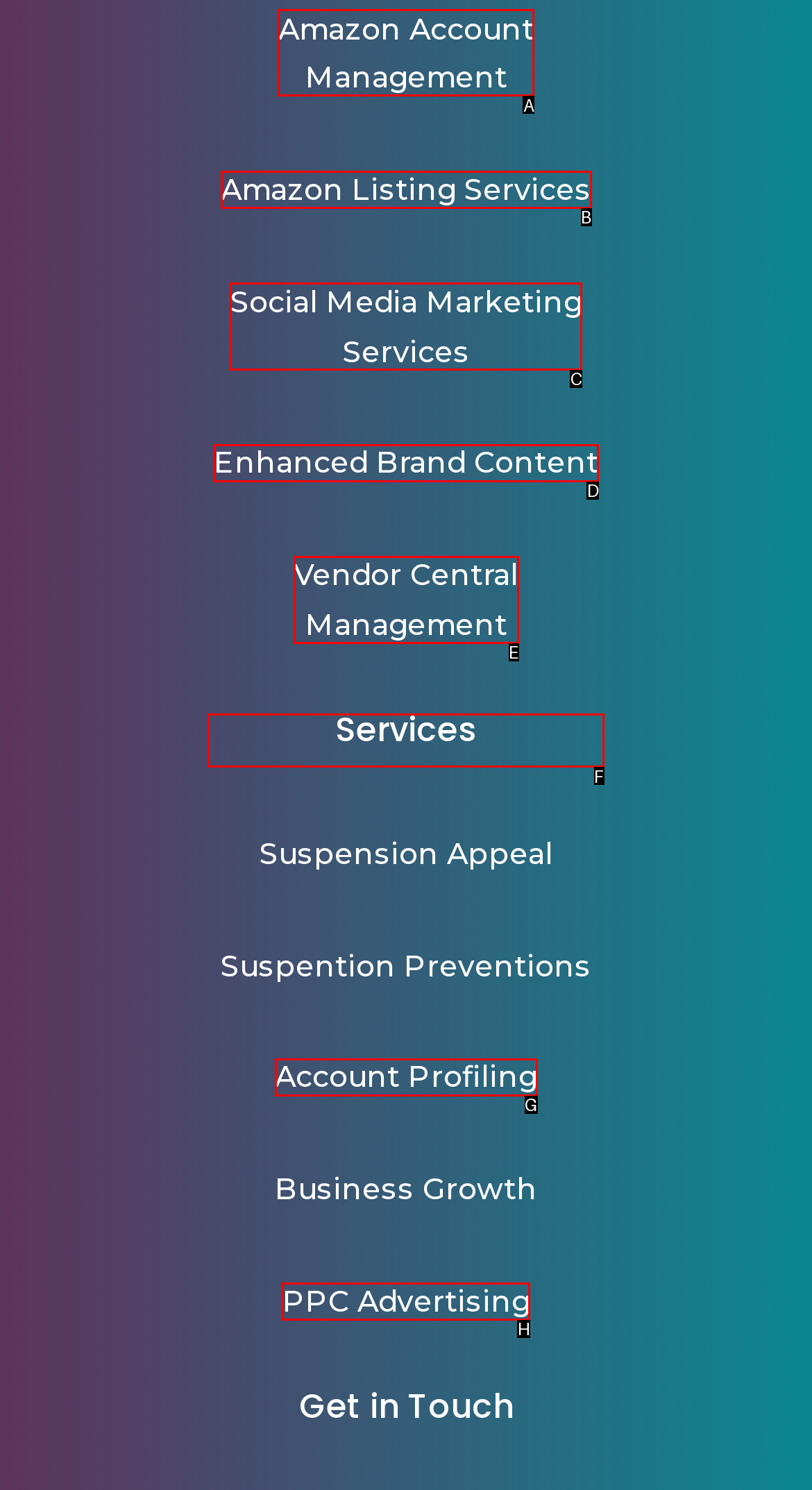Decide which letter you need to select to fulfill the task: View Services
Answer with the letter that matches the correct option directly.

F